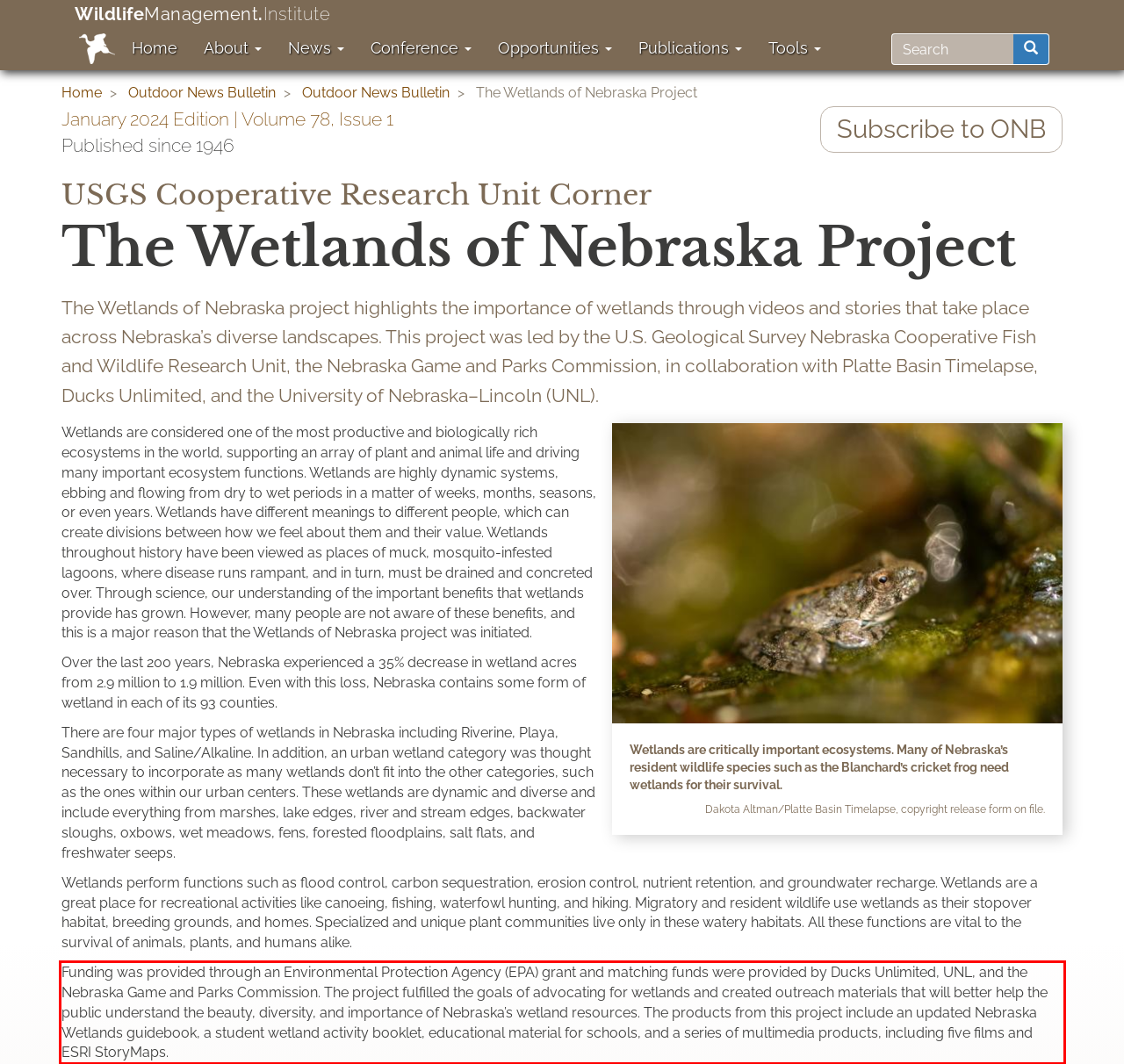Please identify the text within the red rectangular bounding box in the provided webpage screenshot.

Funding was provided through an Environmental Protection Agency (EPA) grant and matching funds were provided by Ducks Unlimited, UNL, and the Nebraska Game and Parks Commission. The project fulfilled the goals of advocating for wetlands and created outreach materials that will better help the public understand the beauty, diversity, and importance of Nebraska’s wetland resources. The products from this project include an updated Nebraska Wetlands guidebook, a student wetland activity booklet, educational material for schools, and a series of multimedia products, including five films and ESRI StoryMaps.